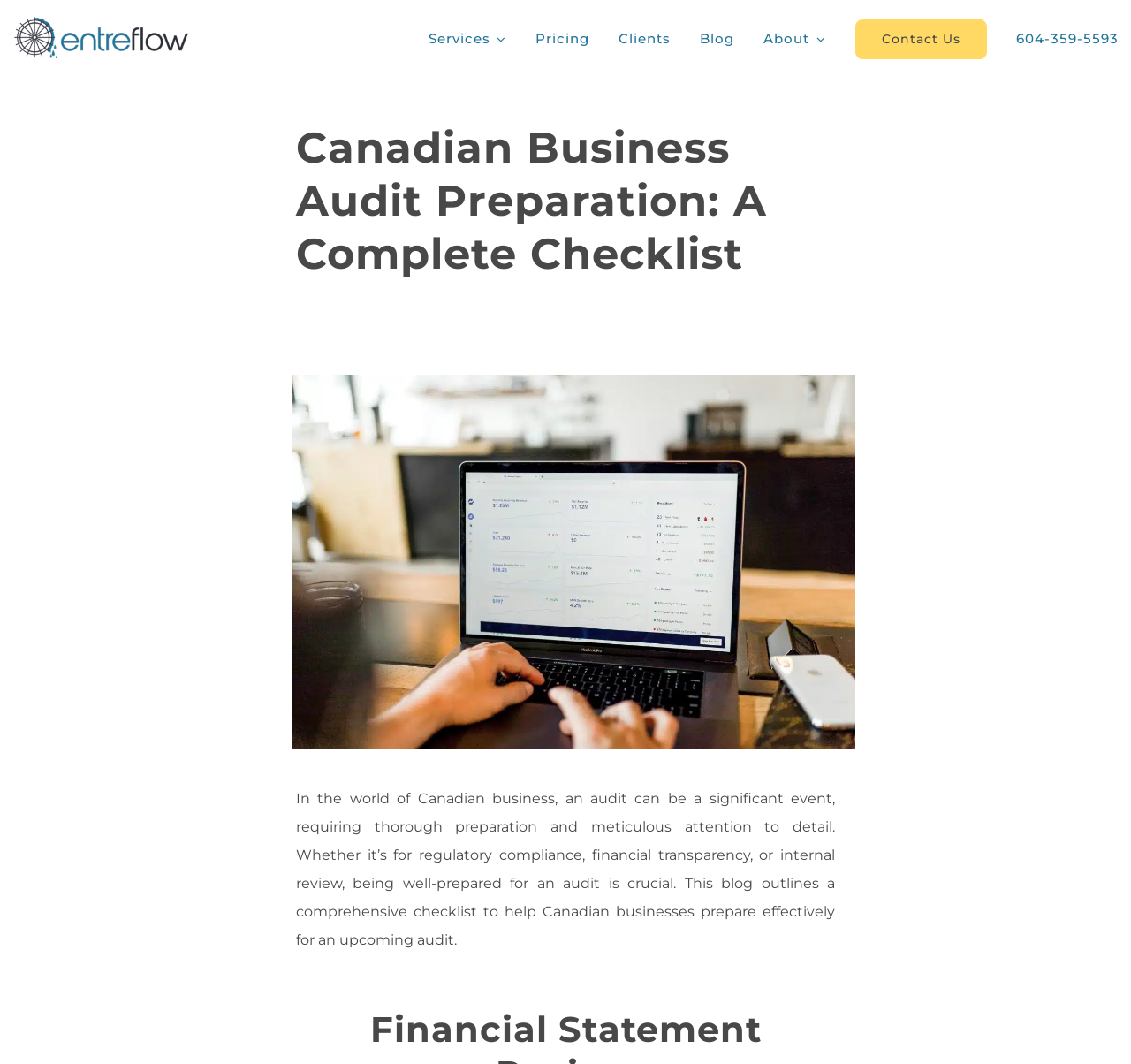What is the topic of the blog post?
Please provide a single word or phrase based on the screenshot.

Audit preparation